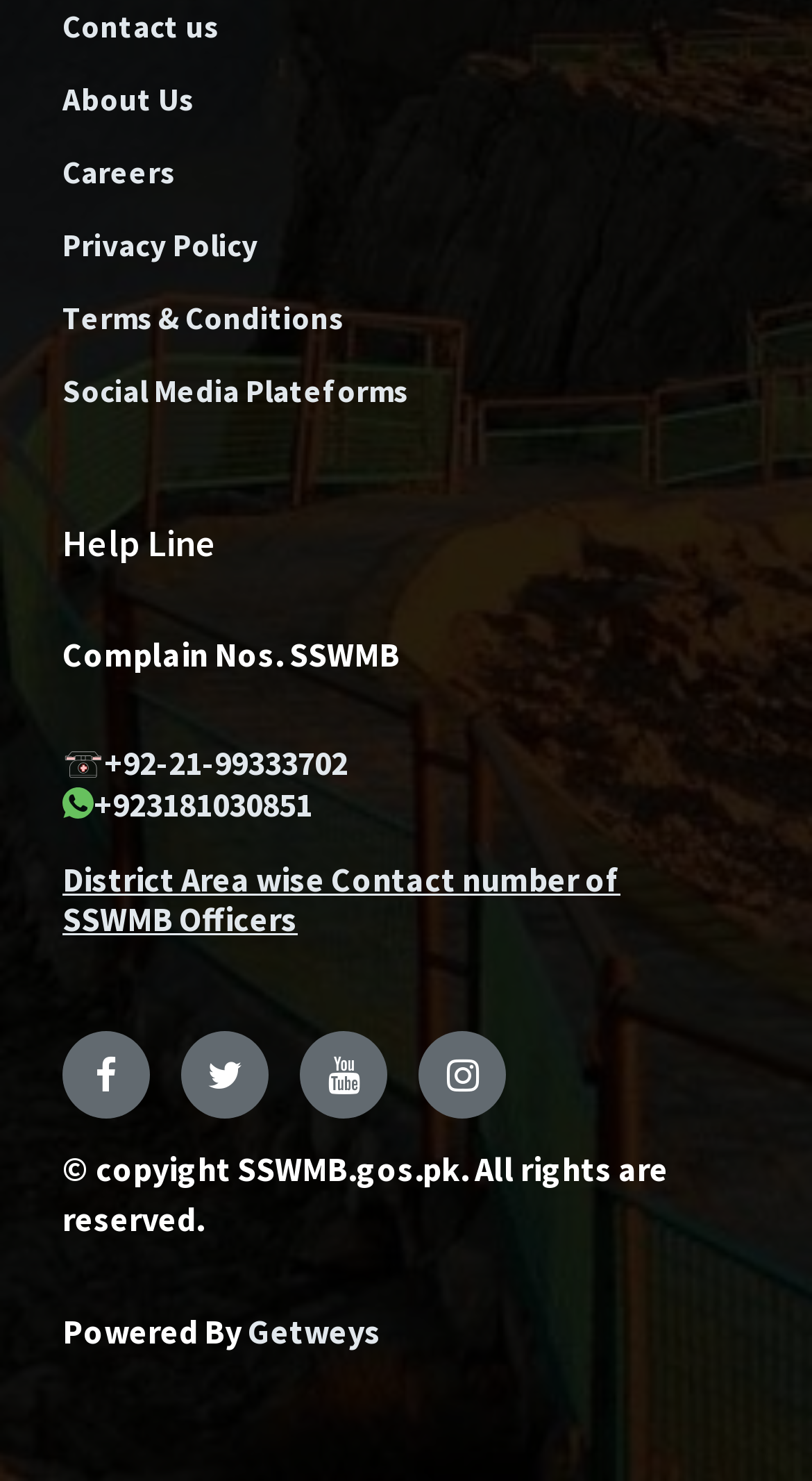Locate the bounding box coordinates of the clickable part needed for the task: "View District Area wise Contact number of SSWMB Officers".

[0.077, 0.58, 0.764, 0.634]